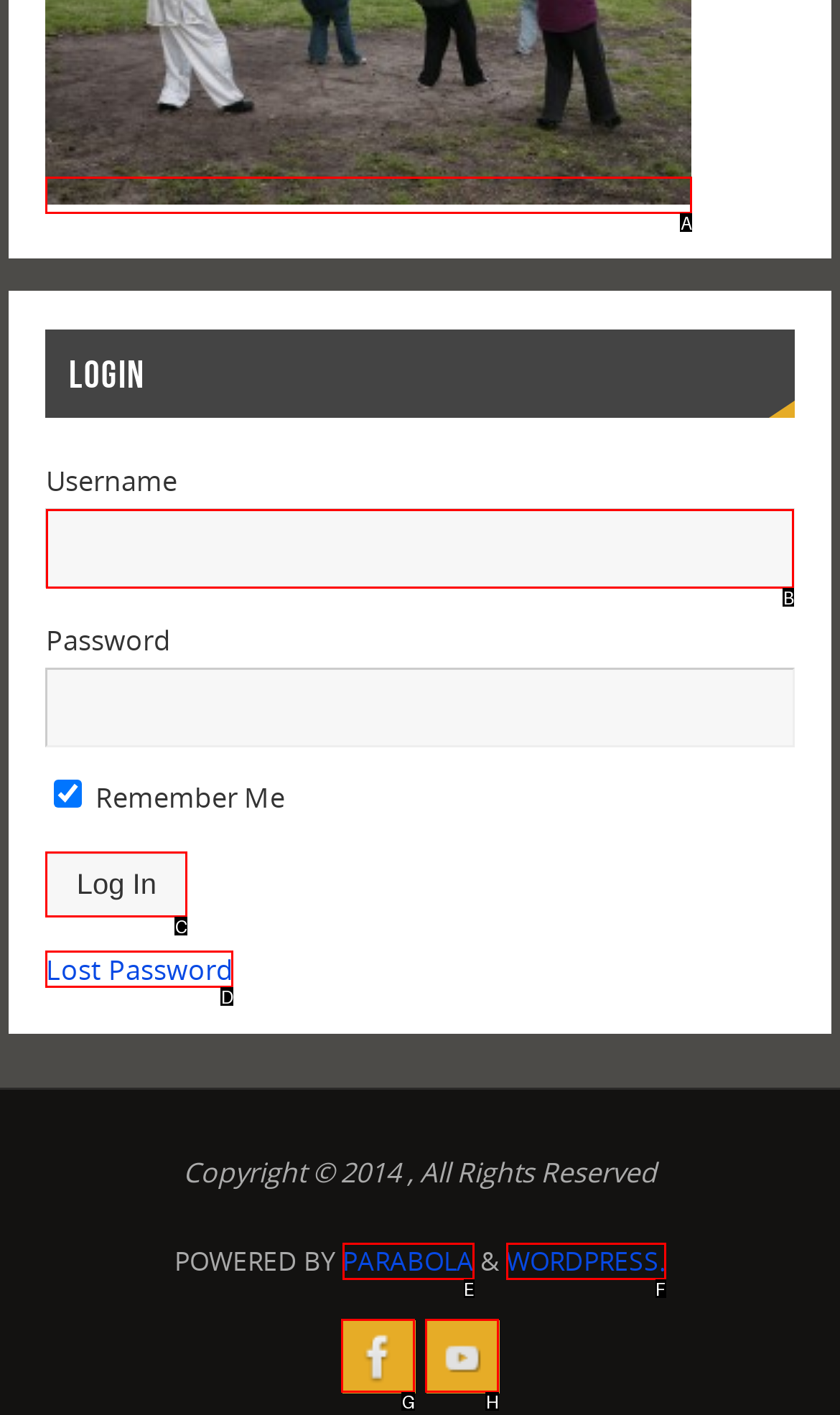Determine the letter of the element to click to accomplish this task: Enter username. Respond with the letter.

B